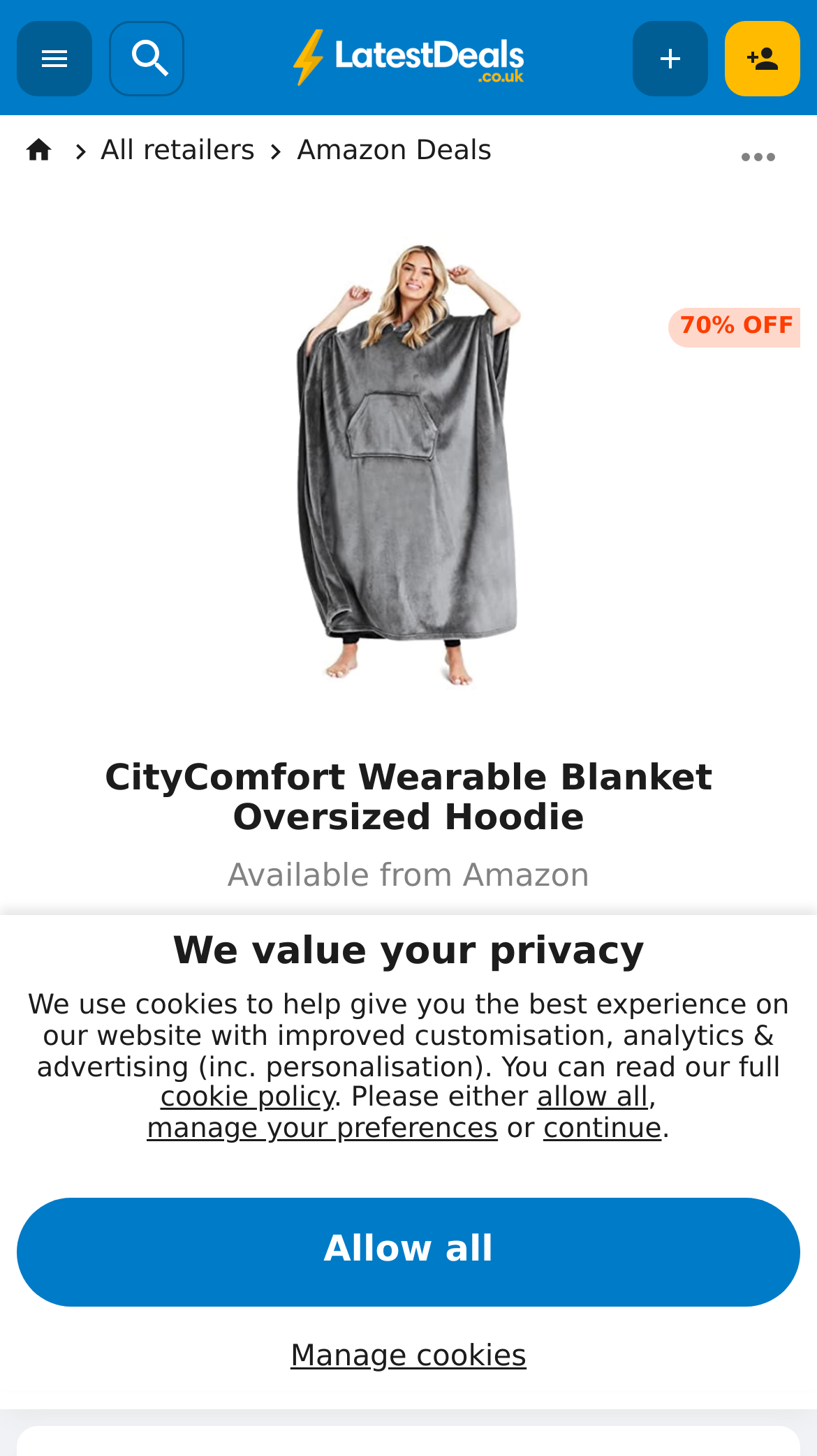What is the price of the CityComfort Wearable Blanket Oversized Hoodie?
Answer the question with a thorough and detailed explanation.

The price of the CityComfort Wearable Blanket Oversized Hoodie is mentioned in the webpage as £10.99, which is displayed below the product image and above the 'Get Deal' button.